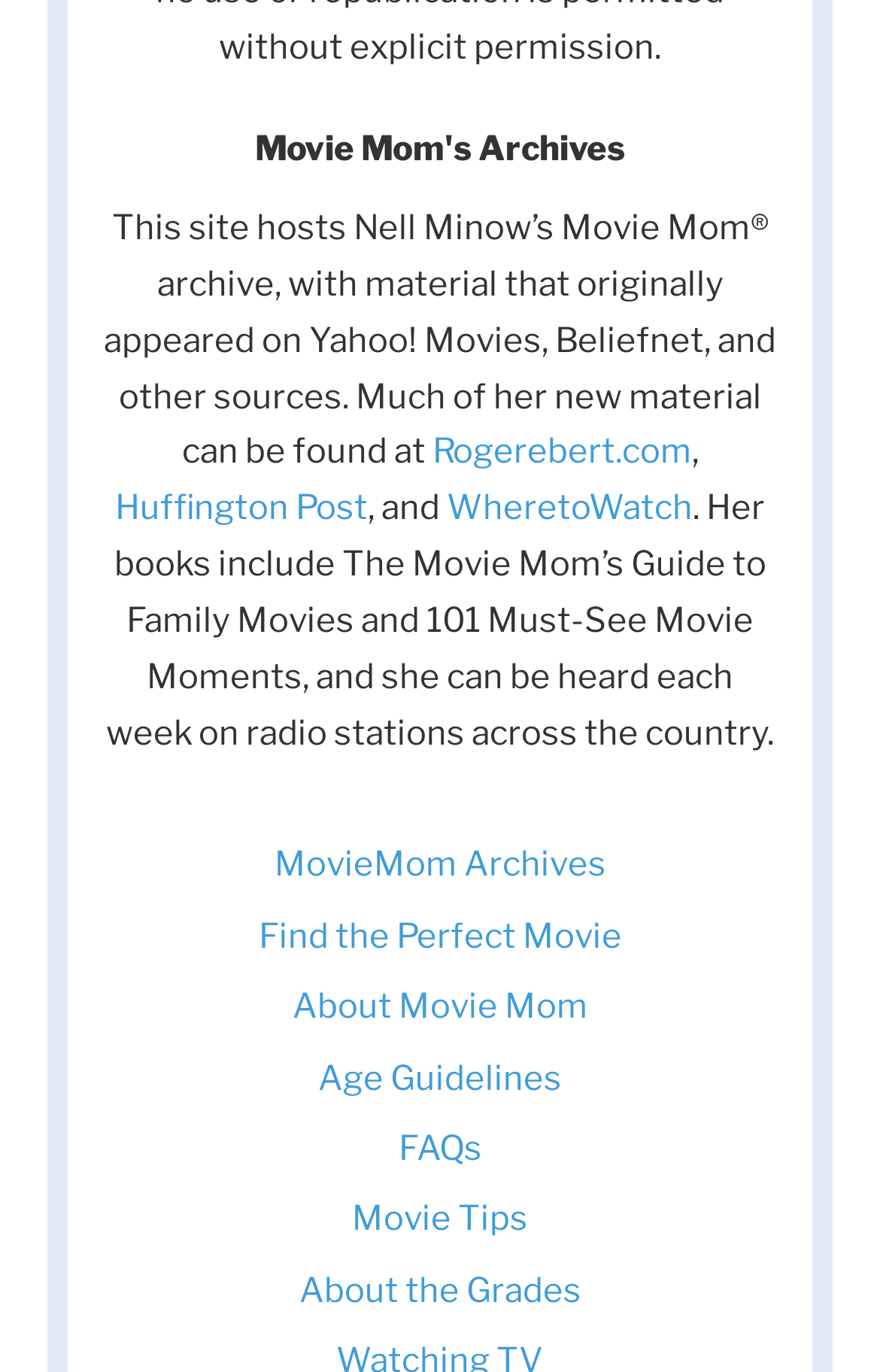Provide the bounding box coordinates for the UI element that is described as: "FAQs".

[0.453, 0.822, 0.547, 0.852]